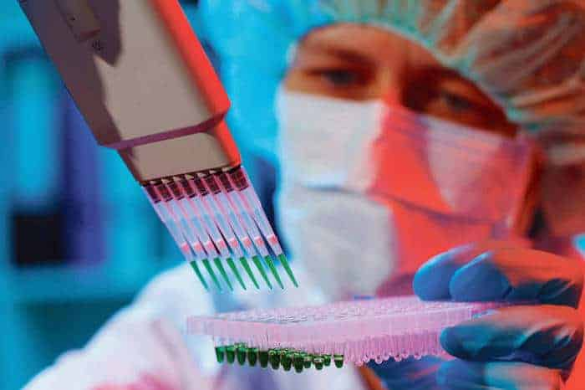What is the focus of the 'AbLeads' project?
Provide a detailed and extensive answer to the question.

The 'AbLeads' project is focused on developing patient-specific antibodies to enhance cancer treatment options, which involves creating customized antibodies that can target specific cancer cells or proteins, leading to more effective and personalized cancer therapies.